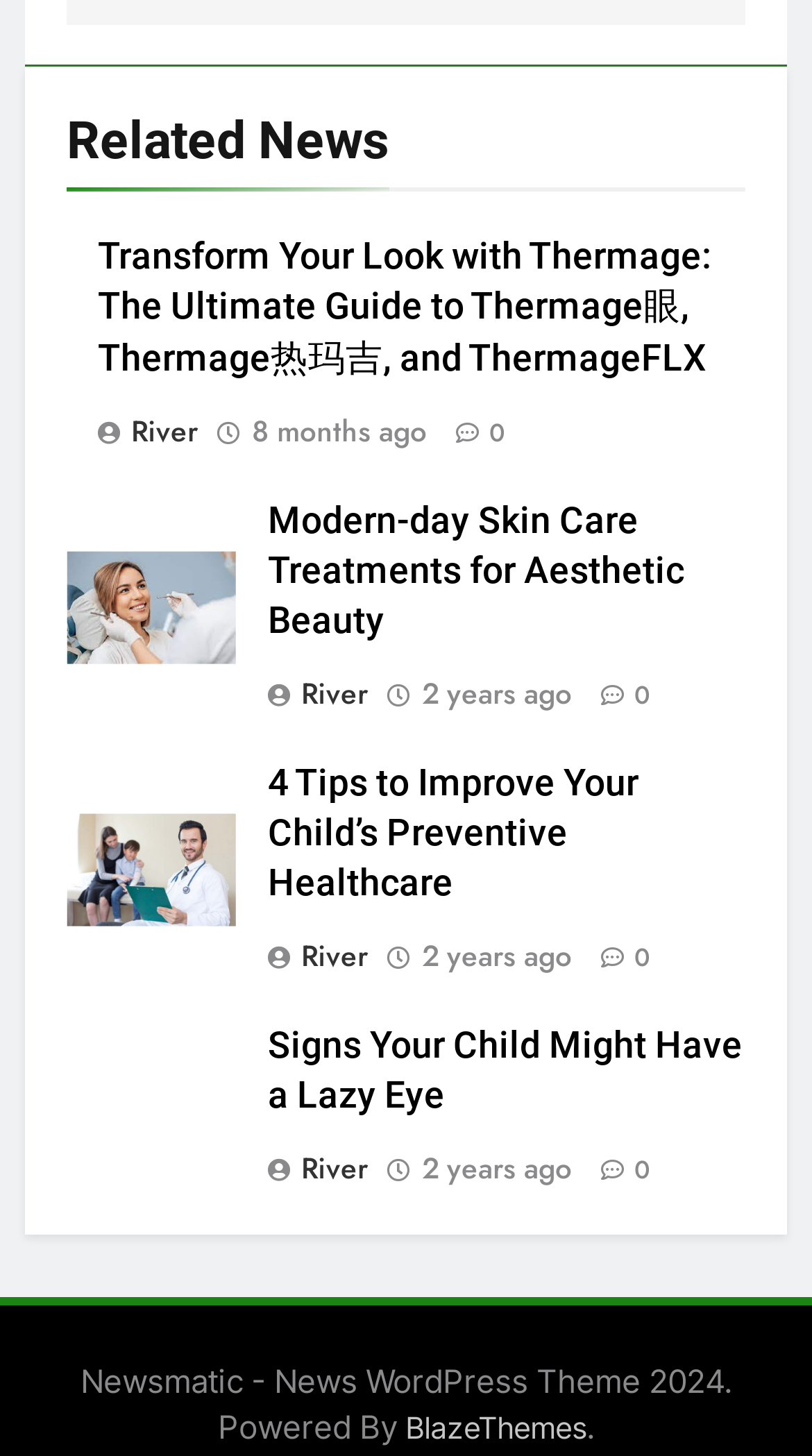Give a one-word or phrase response to the following question: How many articles are on this webpage?

4